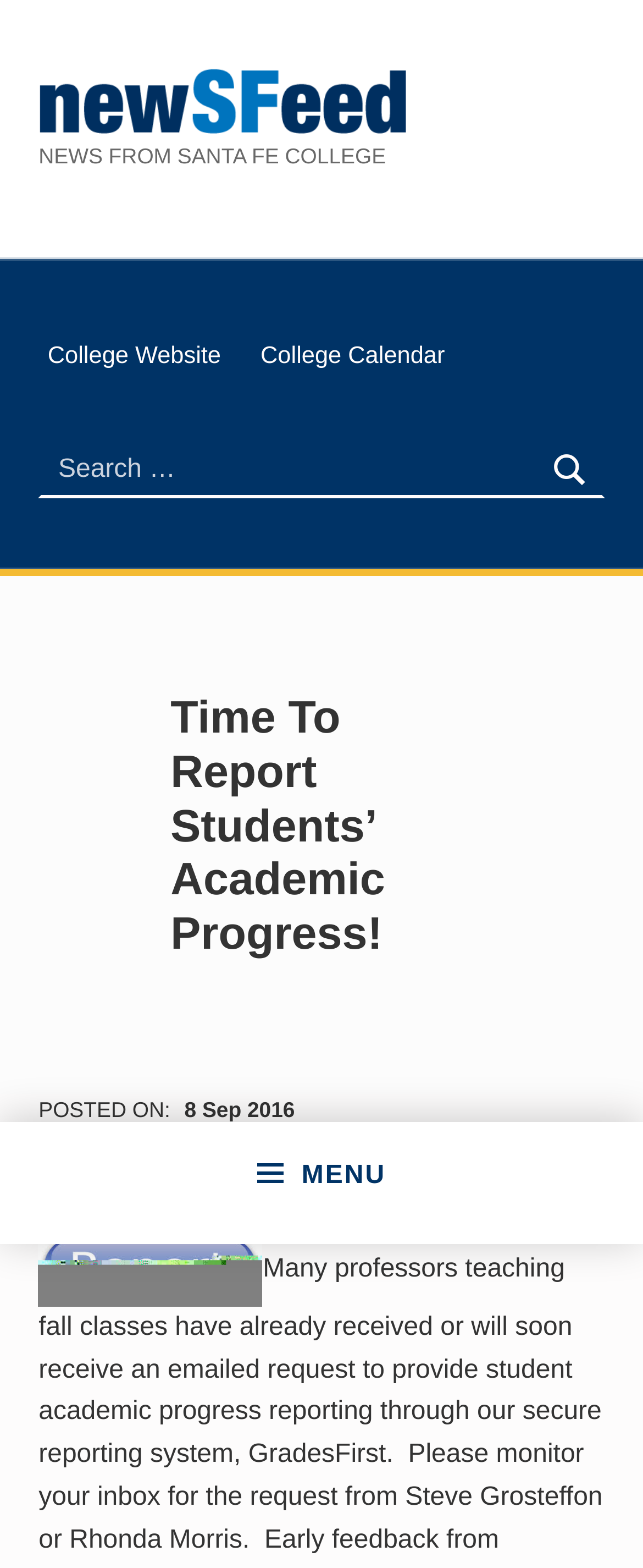Identify the bounding box for the UI element specified in this description: "8 Sep 2016". The coordinates must be four float numbers between 0 and 1, formatted as [left, top, right, bottom].

[0.287, 0.7, 0.458, 0.715]